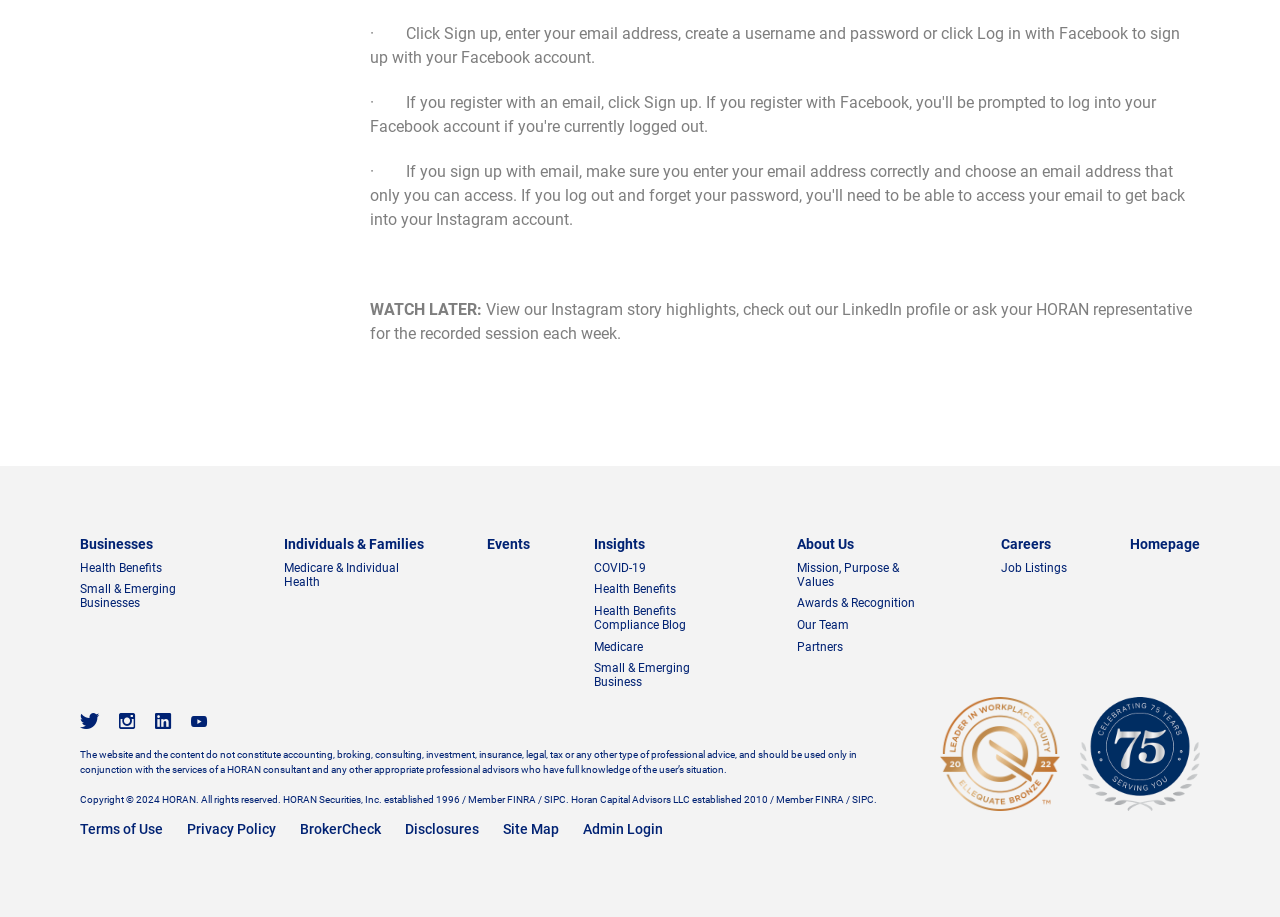What is the name of the award mentioned on the webpage?
Please provide a single word or phrase based on the screenshot.

Leader in Workplace Equity 2022: Ellequate Bronze